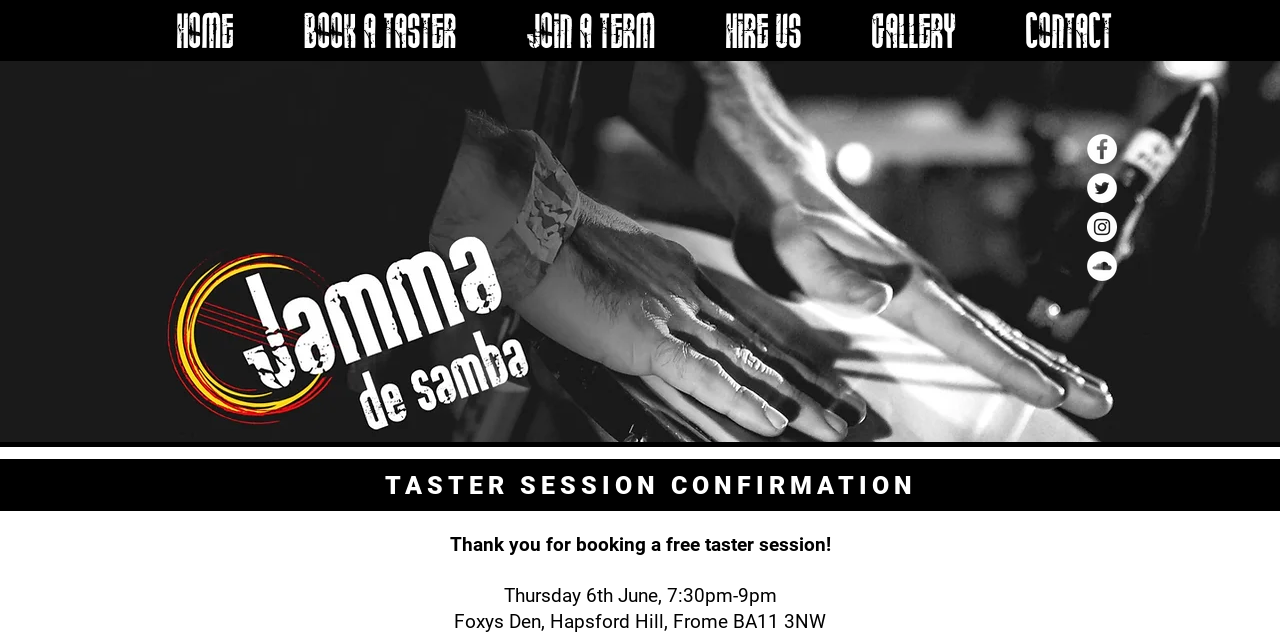What is the duration of the taster session?
Provide an in-depth answer to the question, covering all aspects.

According to the webpage, the taster session is scheduled to take place from 7:30pm to 9pm on the specified date, which is Thursday 6th June.